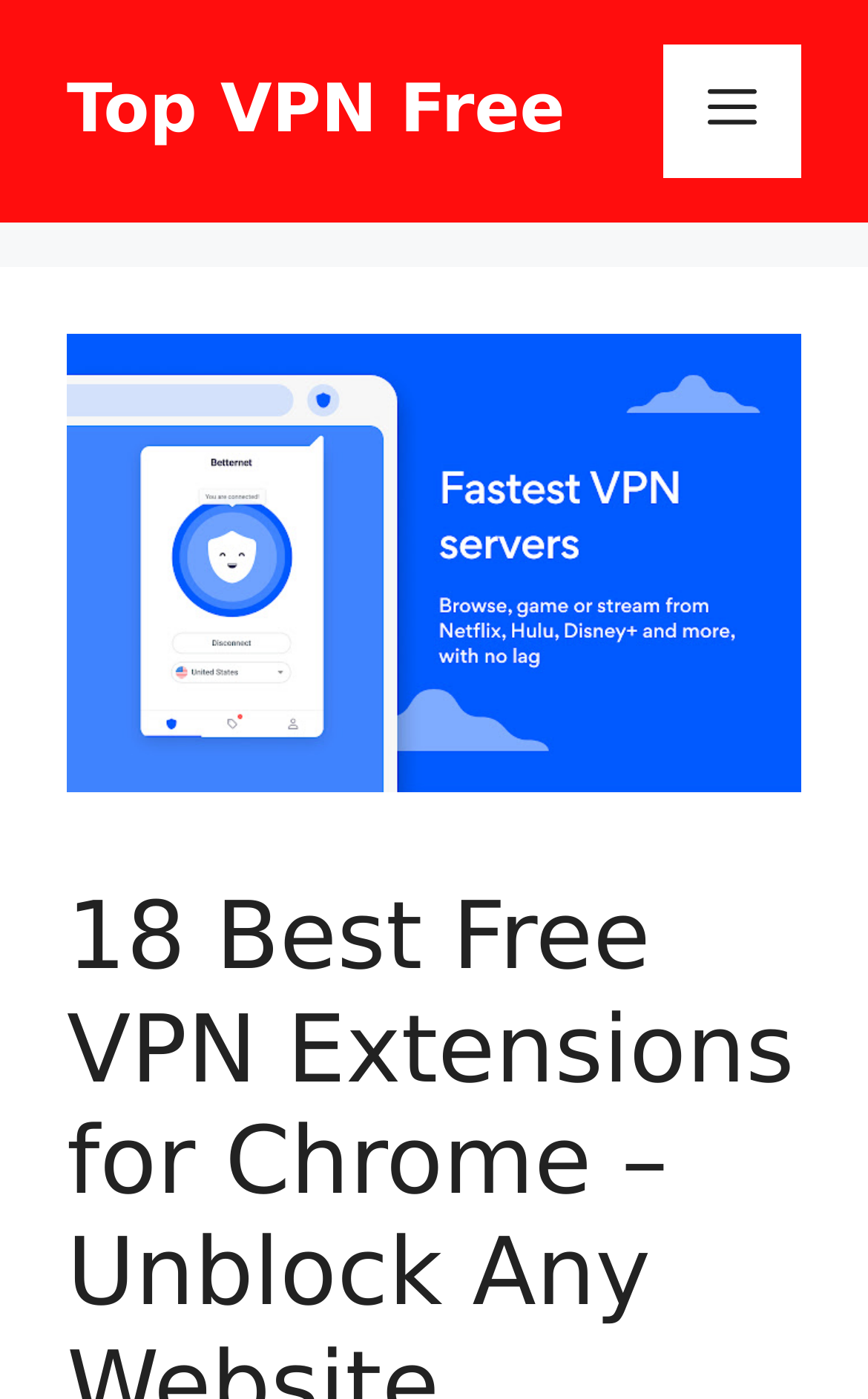From the screenshot, find the bounding box of the UI element matching this description: "View all". Supply the bounding box coordinates in the form [left, top, right, bottom], each a float between 0 and 1.

None